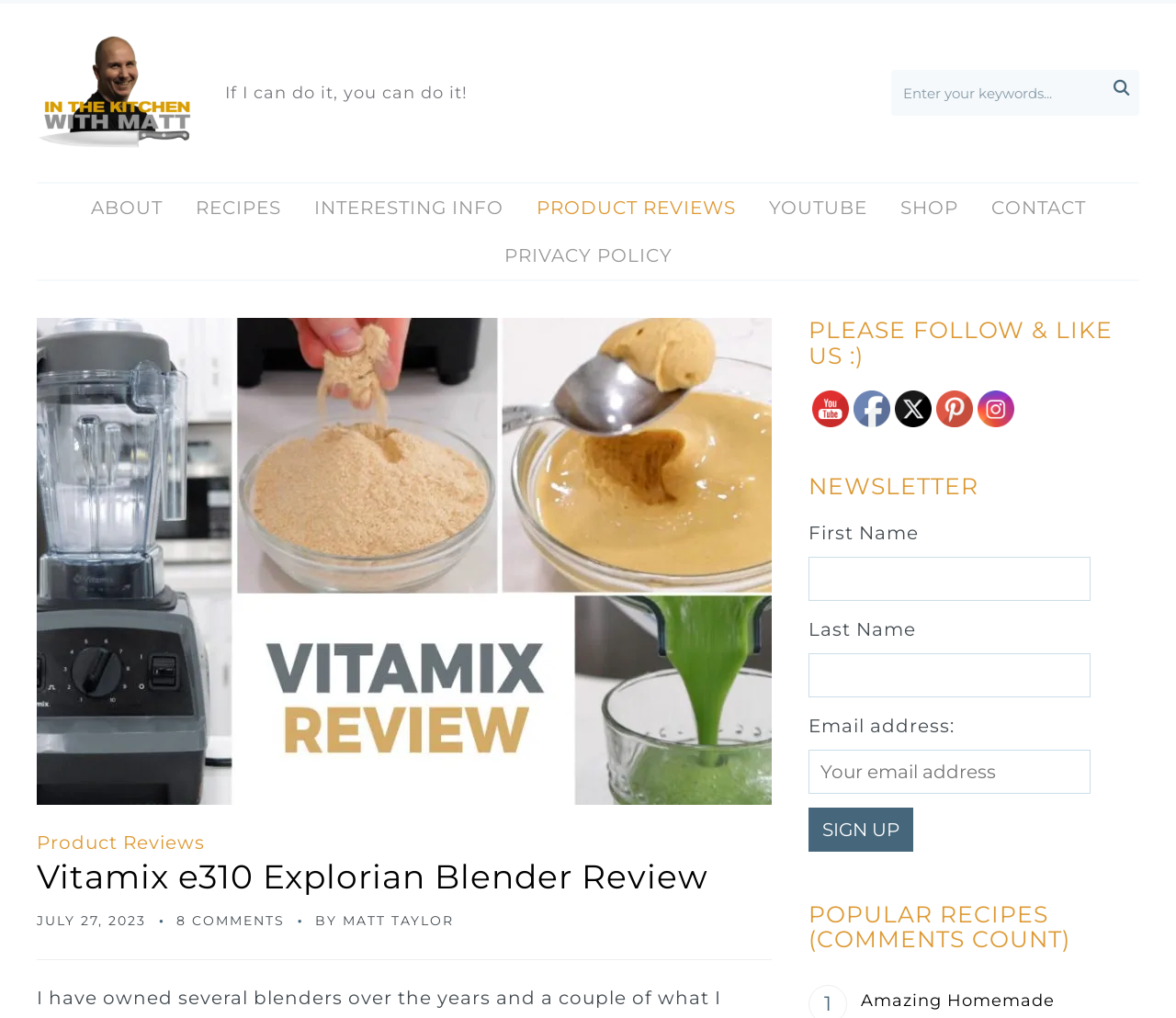From the given element description: "About", find the bounding box for the UI element. Provide the coordinates as four float numbers between 0 and 1, in the order [left, top, right, bottom].

[0.065, 0.181, 0.15, 0.228]